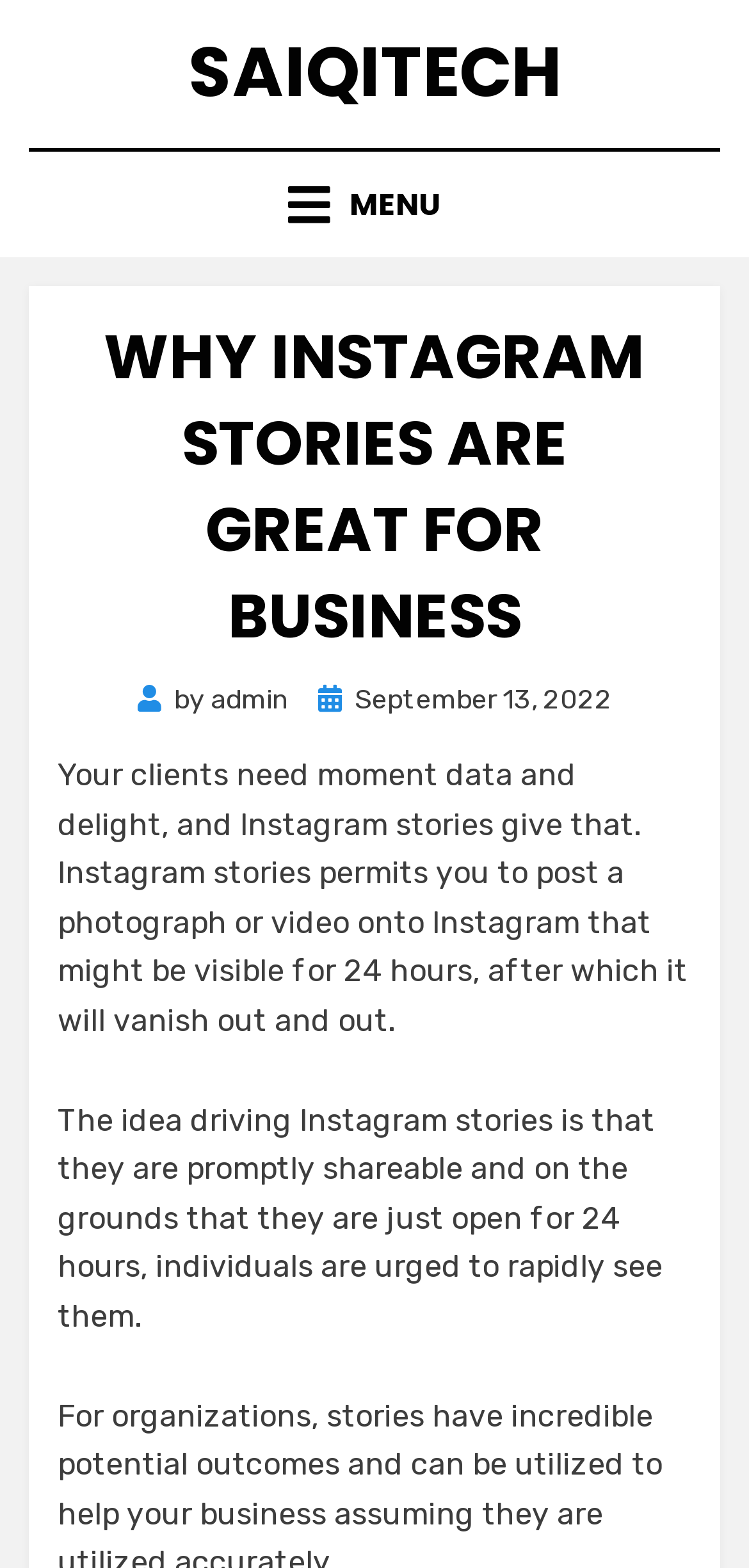Using the format (top-left x, top-left y, bottom-right x, bottom-right y), and given the element description, identify the bounding box coordinates within the screenshot: September 13, 2022

[0.424, 0.435, 0.817, 0.456]